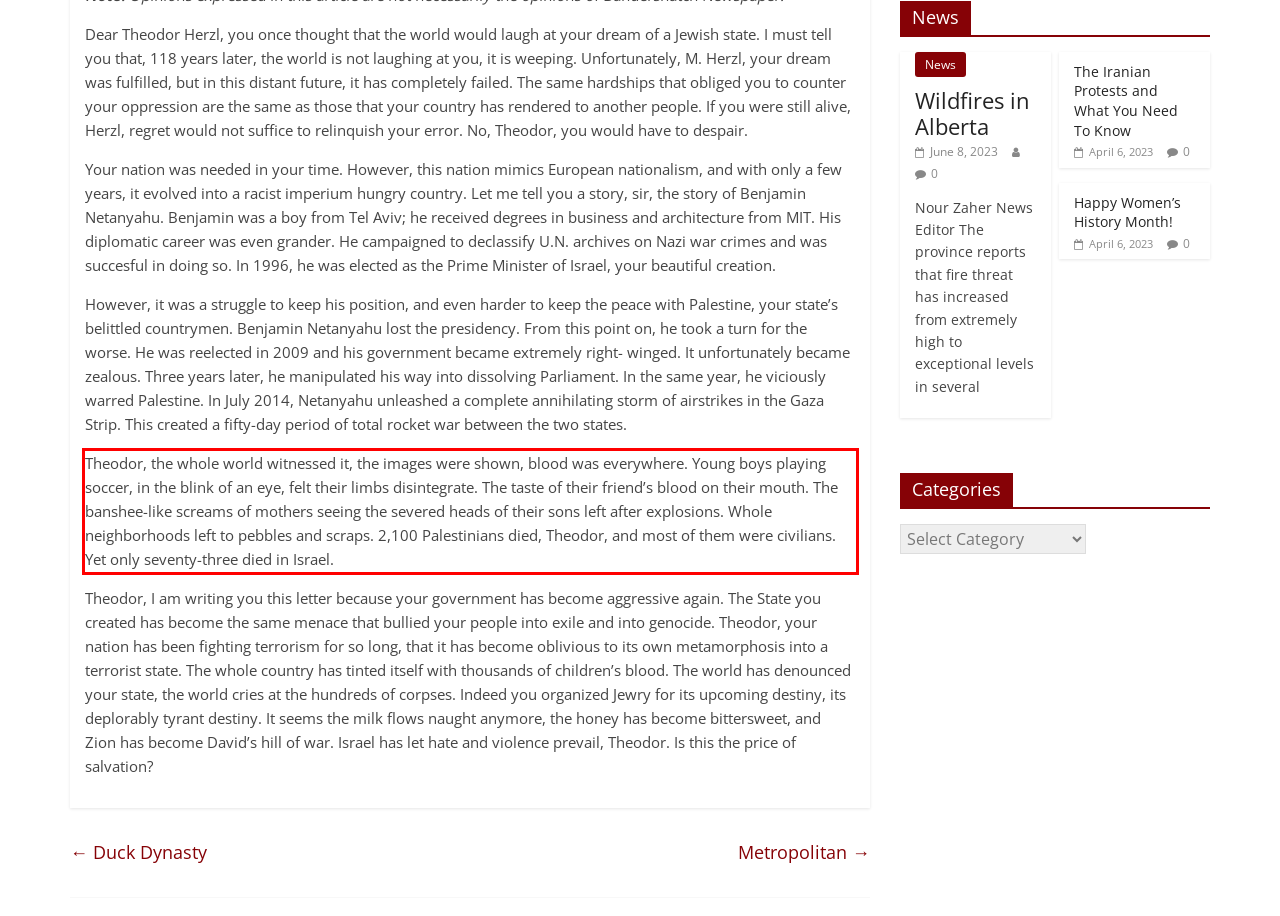Analyze the screenshot of the webpage and extract the text from the UI element that is inside the red bounding box.

Theodor, the whole world witnessed it, the images were shown, blood was everywhere. Young boys playing soccer, in the blink of an eye, felt their limbs disintegrate. The taste of their friend’s blood on their mouth. The banshee-like screams of mothers seeing the severed heads of their sons left after explosions. Whole neighborhoods left to pebbles and scraps. 2,100 Palestinians died, Theodor, and most of them were civilians. Yet only seventy-three died in Israel.